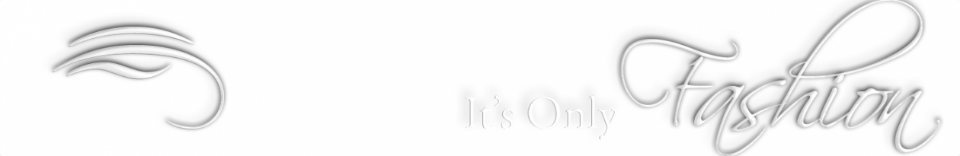What is the font style of the blog's name?
Refer to the image and provide a thorough answer to the question.

The caption describes the font style of the blog's name as 'chic, flowing script', which suggests a elegant and sophisticated typography.